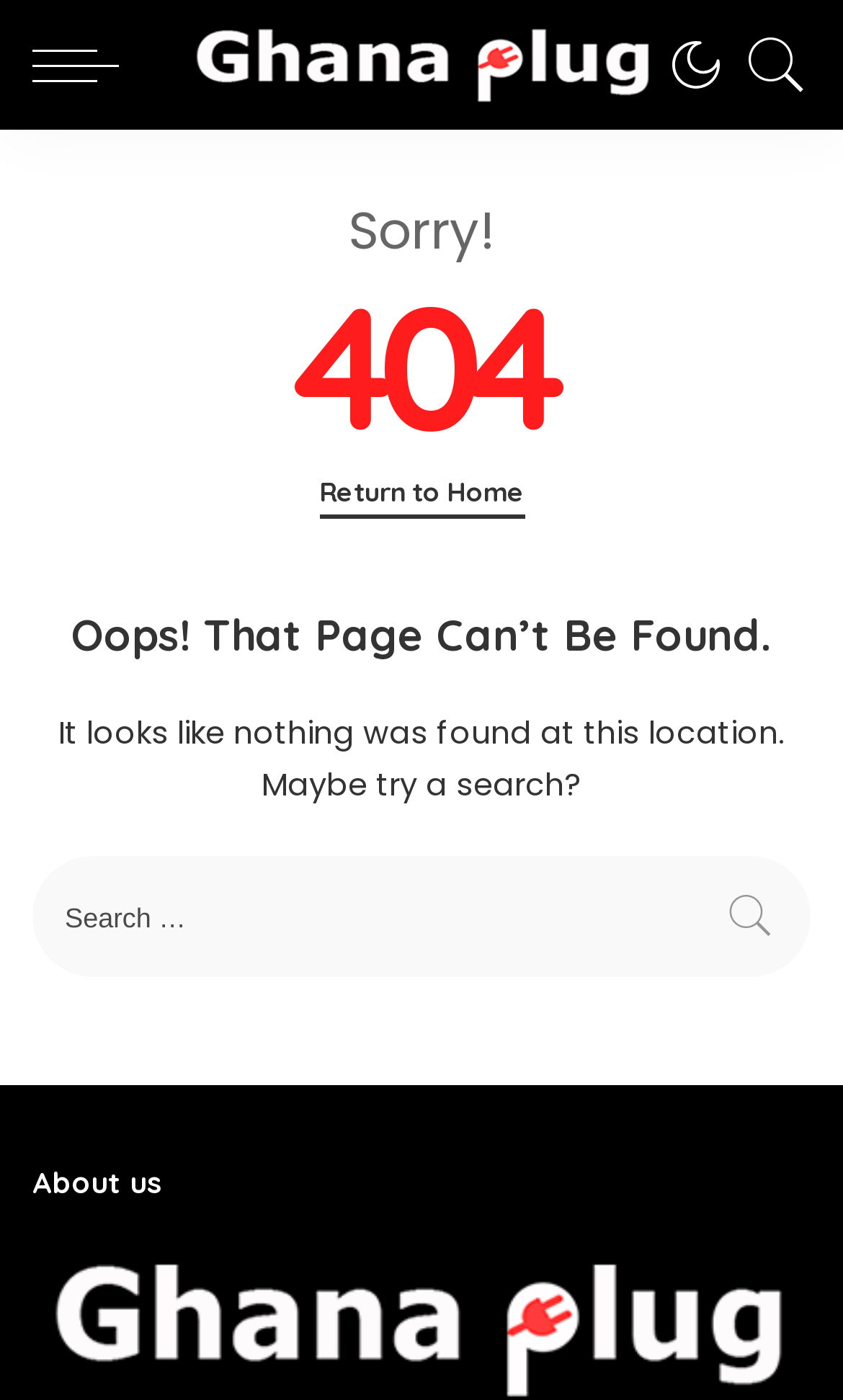Please give a concise answer to this question using a single word or phrase: 
What is the suggested action?

Return to Home